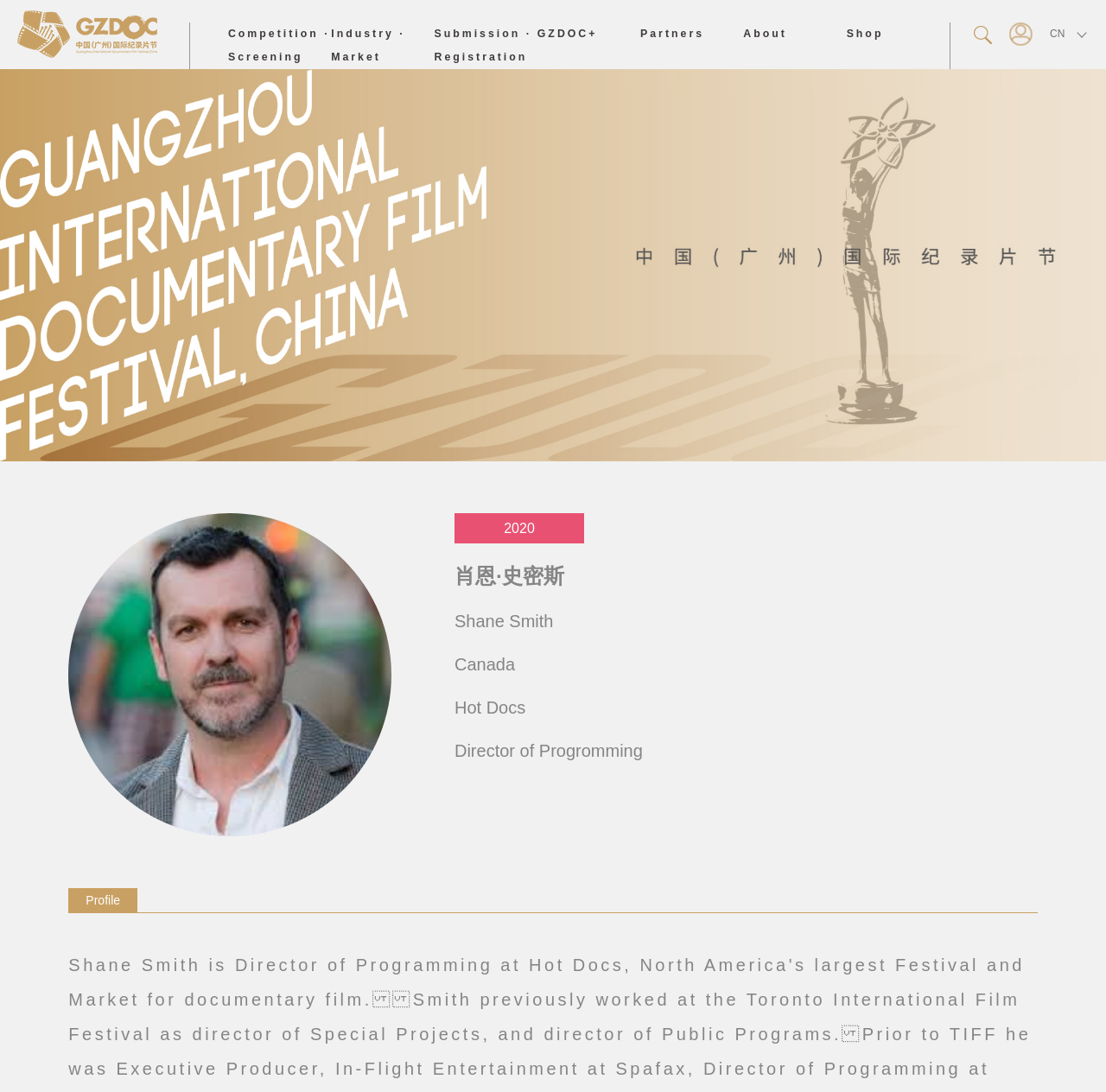Identify the bounding box coordinates of the clickable section necessary to follow the following instruction: "Click the About link". The coordinates should be presented as four float numbers from 0 to 1, i.e., [left, top, right, bottom].

[0.672, 0.025, 0.712, 0.036]